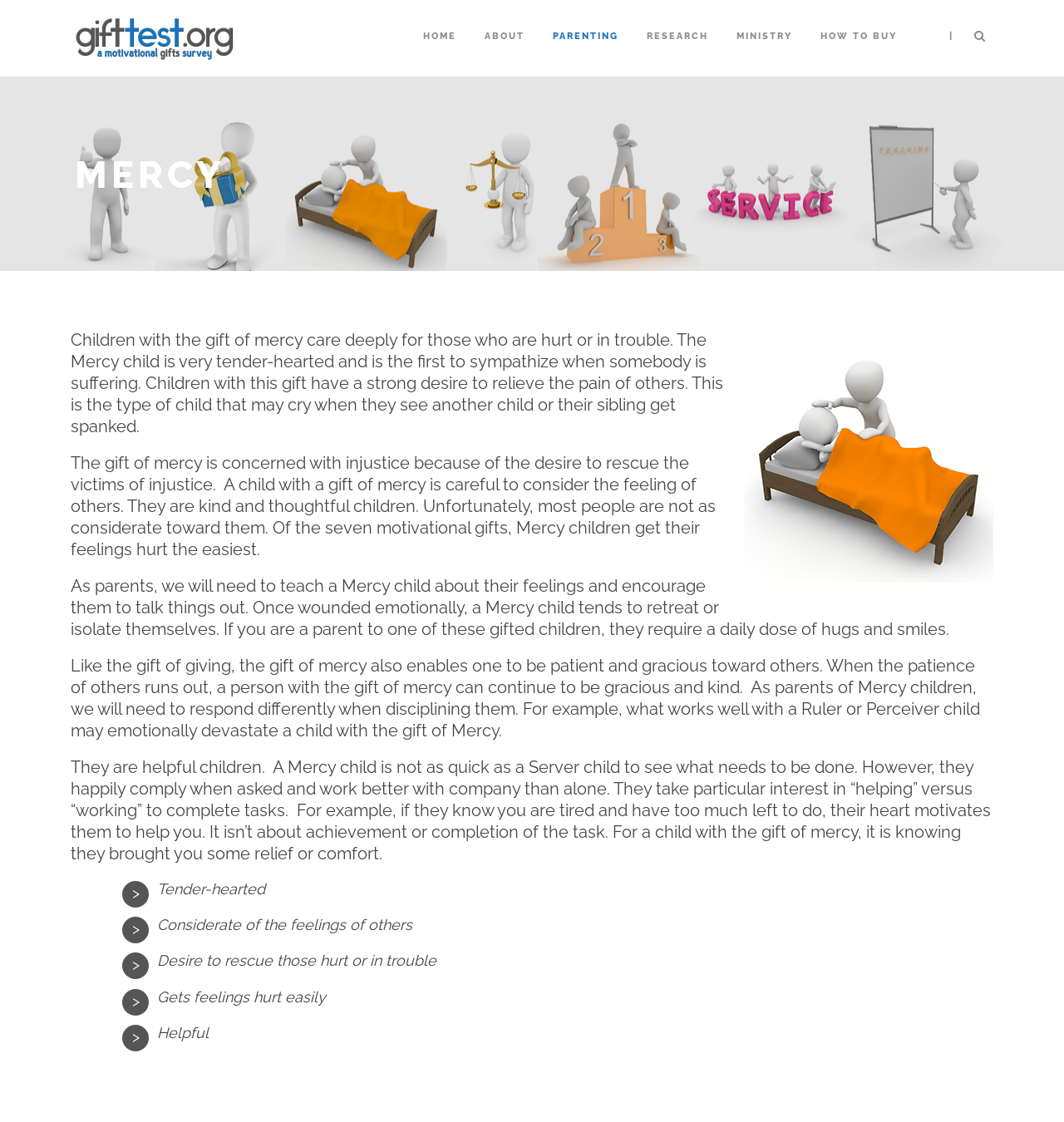Give a one-word or phrase response to the following question: What do parents of mercy children need to do?

Teach them about their feelings